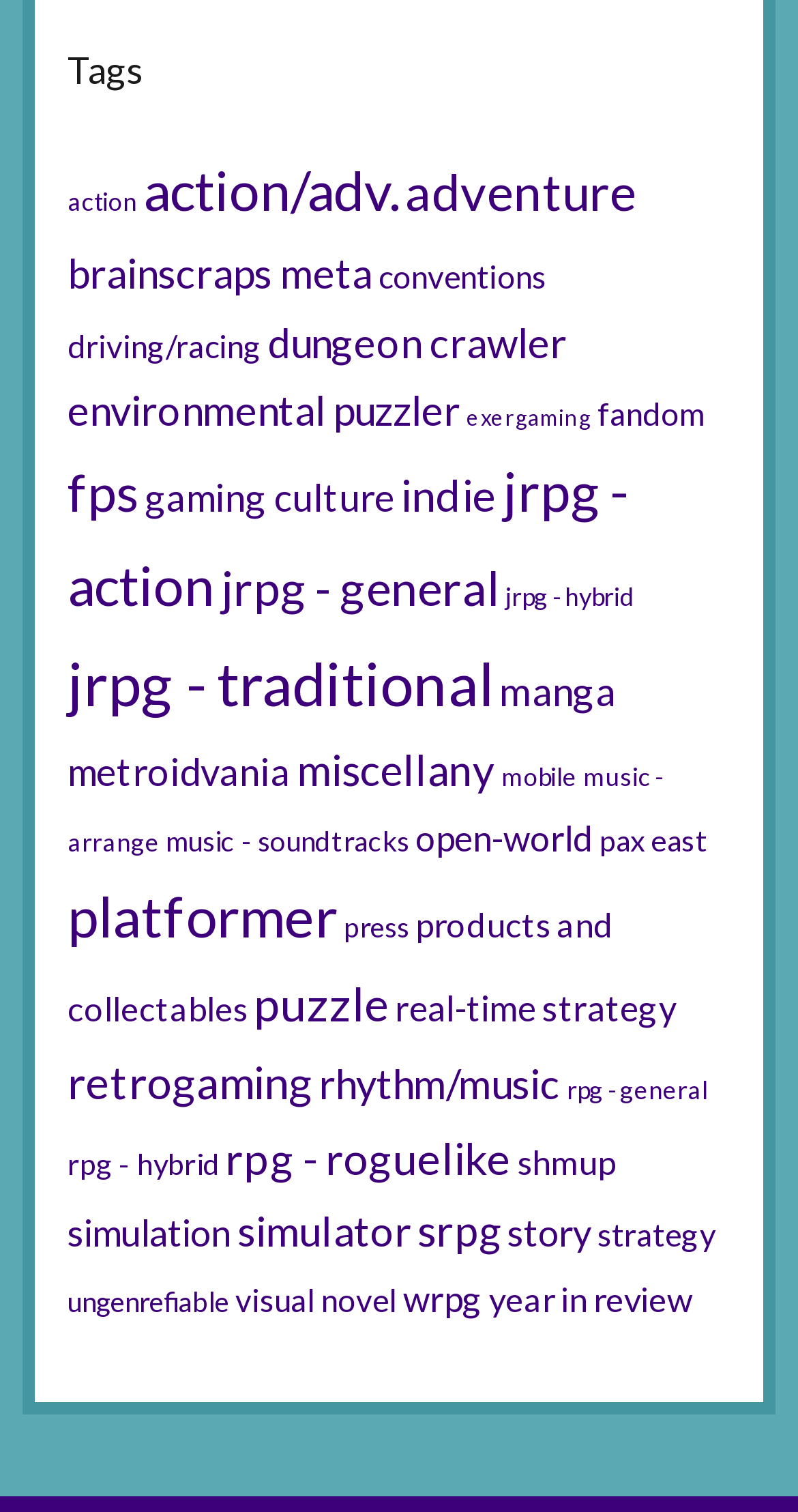From the screenshot, find the bounding box of the UI element matching this description: "jrpg - traditional". Supply the bounding box coordinates in the form [left, top, right, bottom], each a float between 0 and 1.

[0.085, 0.428, 0.618, 0.475]